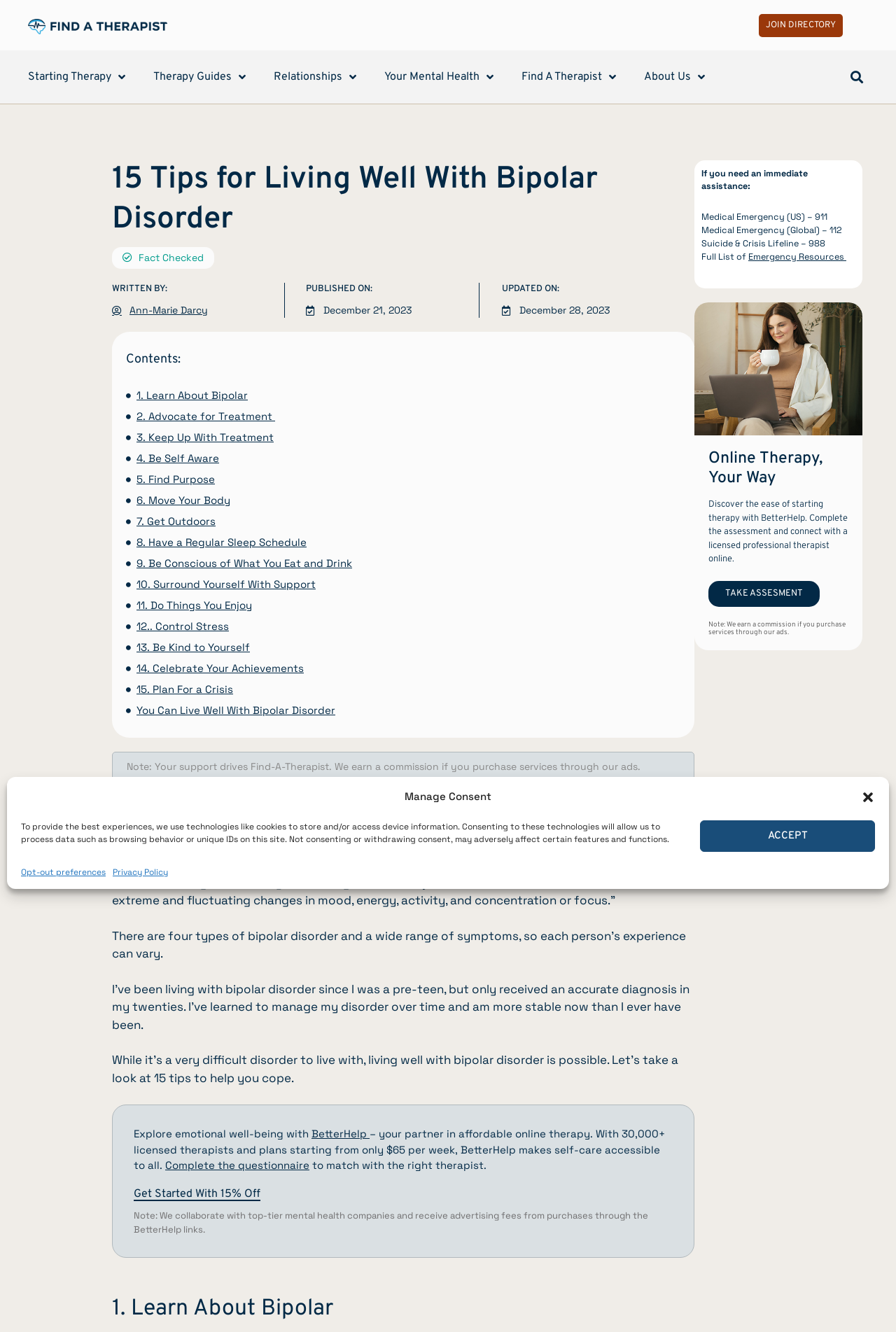Provide a short answer to the following question with just one word or phrase: What is the name of the online therapy platform mentioned on the webpage?

BetterHelp